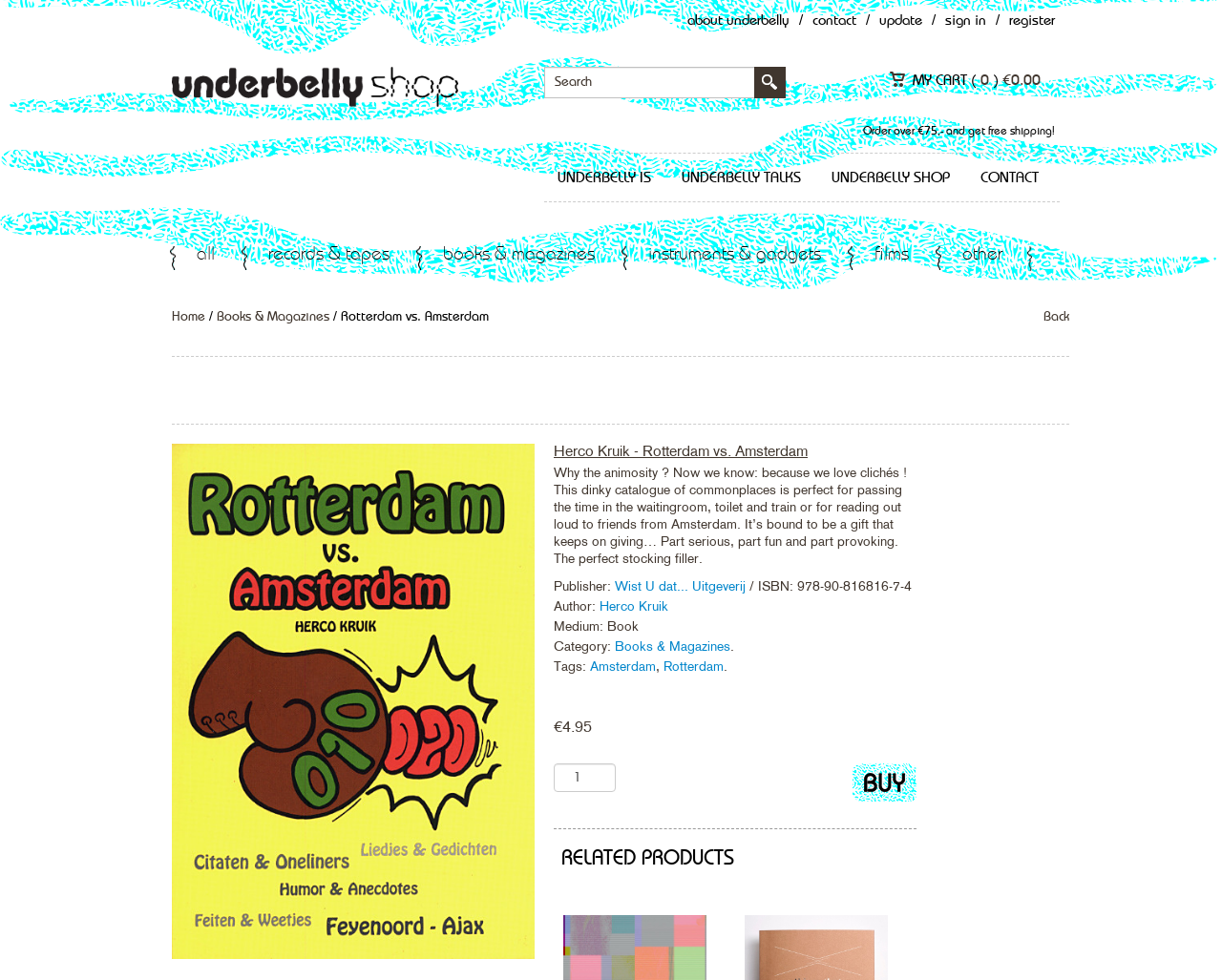Locate the coordinates of the bounding box for the clickable region that fulfills this instruction: "Click on the 'Hudson Logo'".

[0.141, 0.078, 0.375, 0.095]